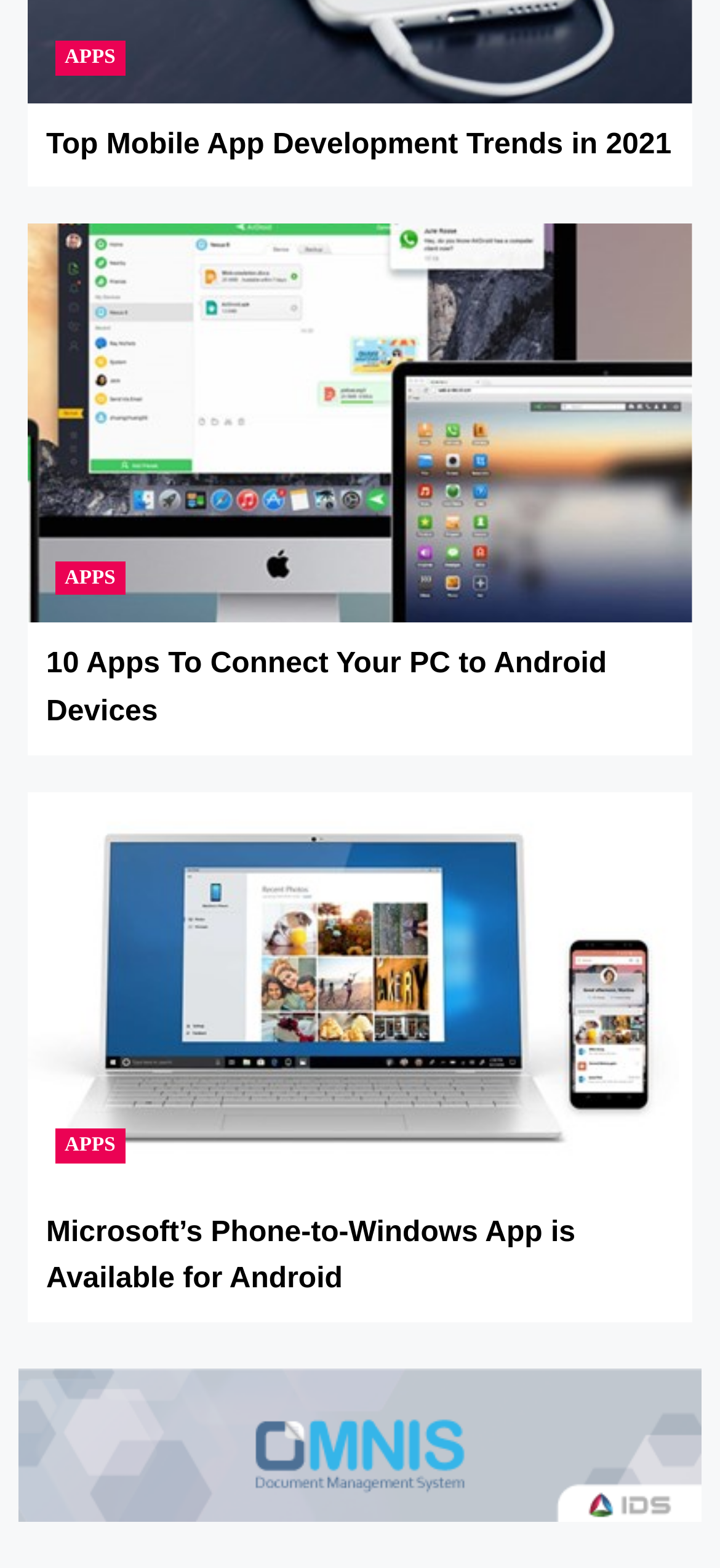How many links are there in the second article?
Please look at the screenshot and answer using one word or phrase.

2